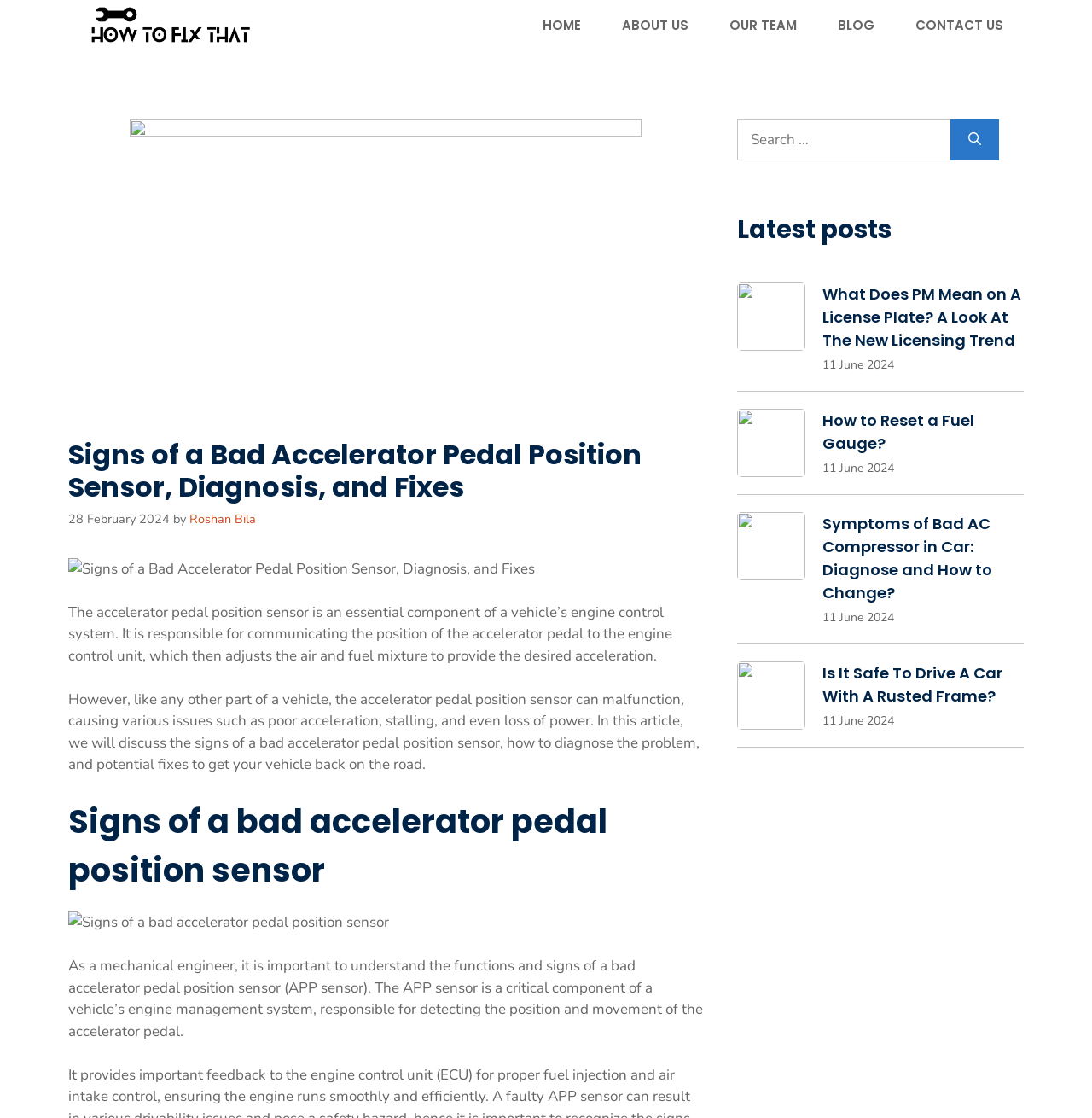Find the bounding box coordinates for the area that should be clicked to accomplish the instruction: "Search for something".

[0.675, 0.107, 0.87, 0.143]